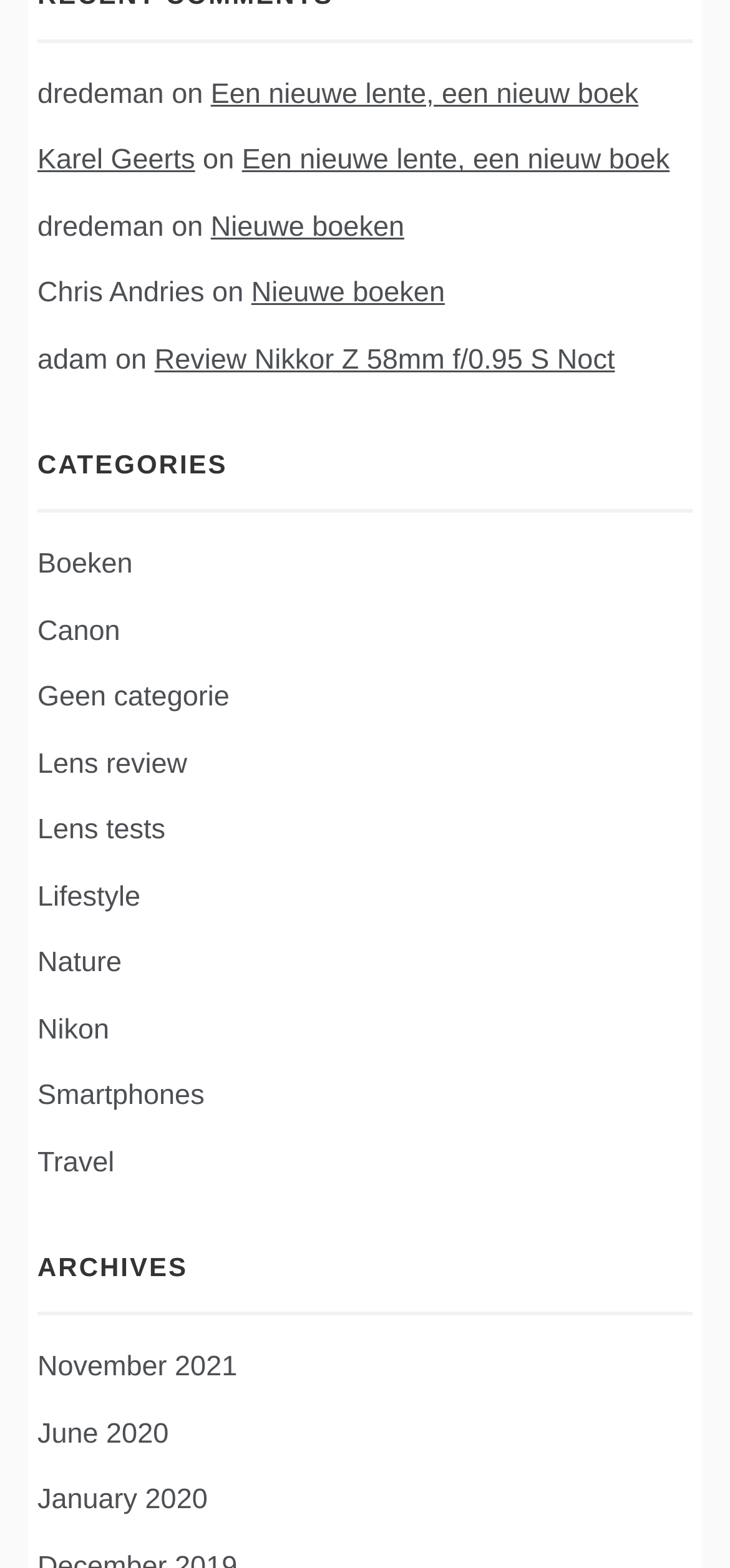What is the name of the author of the book 'Een nieuwe lente, een nieuw boek'? Based on the image, give a response in one word or a short phrase.

Karel Geerts